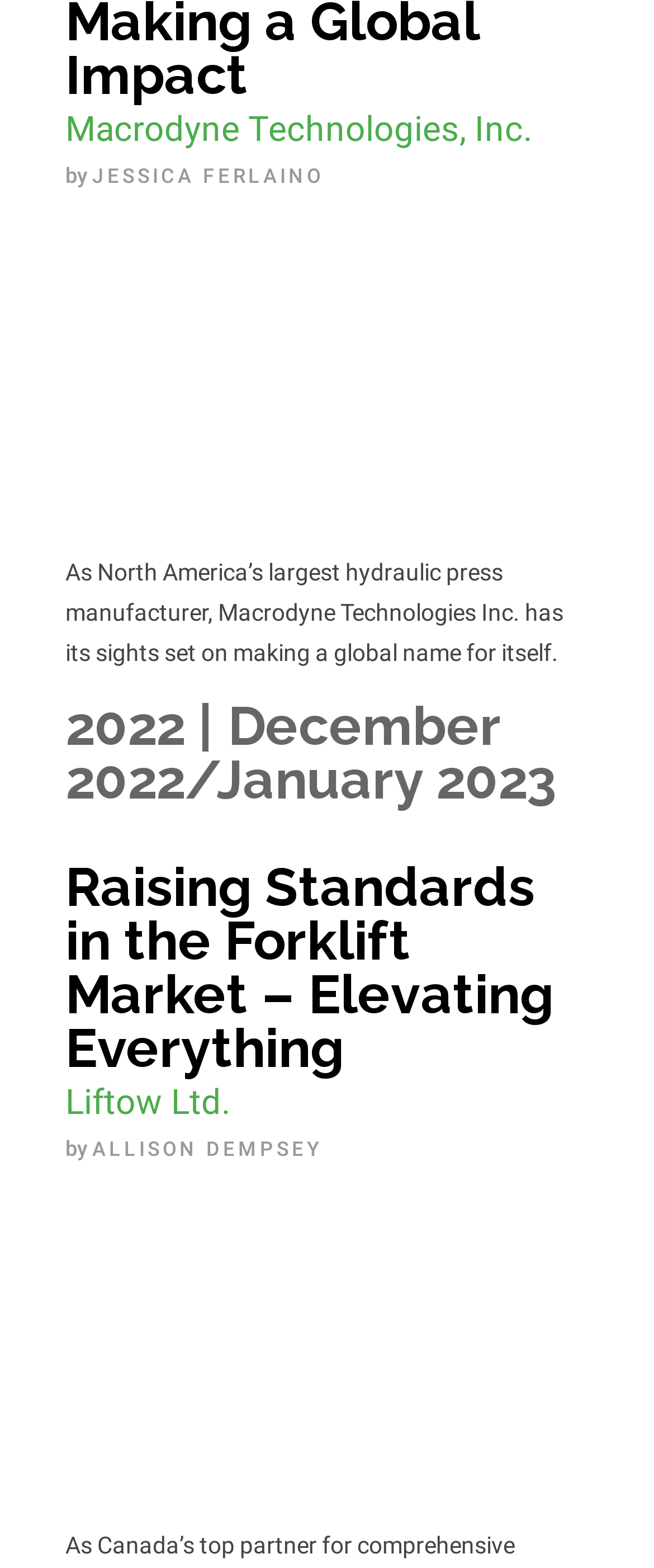What is the author of the first article?
We need a detailed and exhaustive answer to the question. Please elaborate.

The first article has a link with the text '2022 | December 2022/January 2023Making a Global ImpactMacrodyne Technologies, Inc.' and a static text 'by' followed by a link with the text 'JESSICA FERLAINO'. This suggests that JESSICA FERLAINO is the author of the first article.